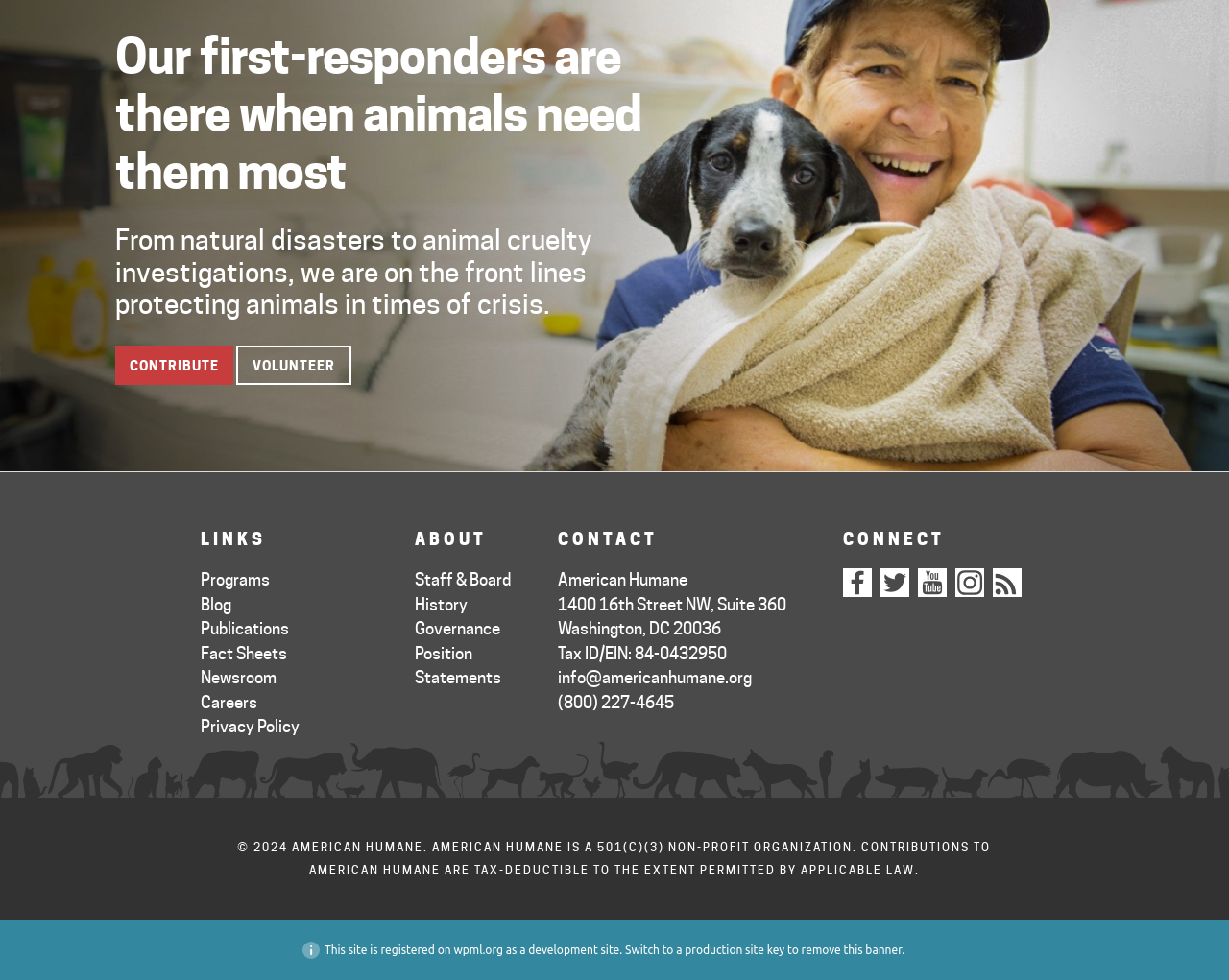What is the type of organization?
Provide a well-explained and detailed answer to the question.

The type of organization is mentioned at the bottom of the page as 'AMERICAN HUMANE IS A 501(C)(3) NON-PROFIT ORGANIZATION'.